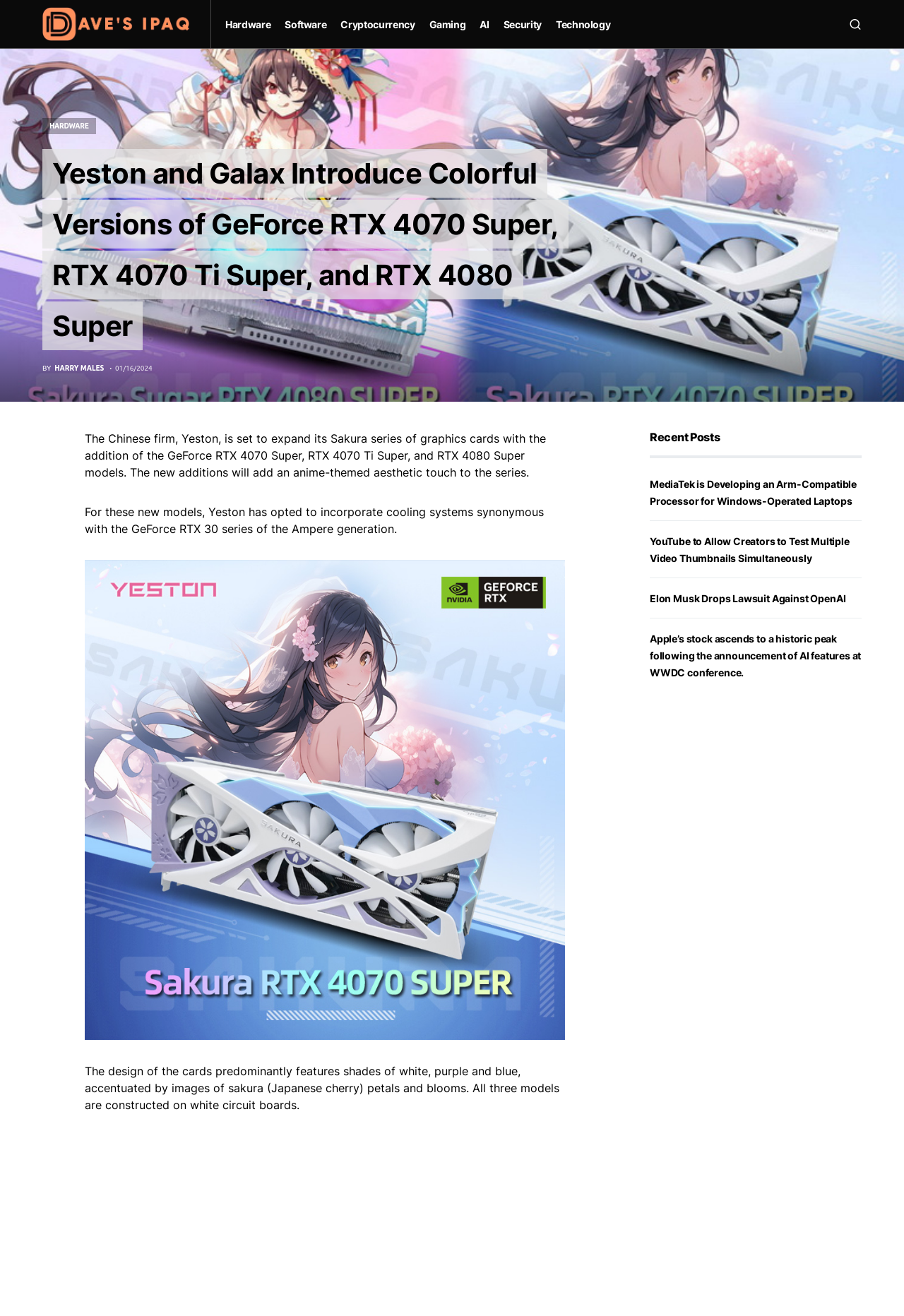Determine the main heading text of the webpage.

Yeston and Galax Introduce Colorful Versions of GeForce RTX 4070 Super, RTX 4070 Ti Super, and RTX 4080 Super